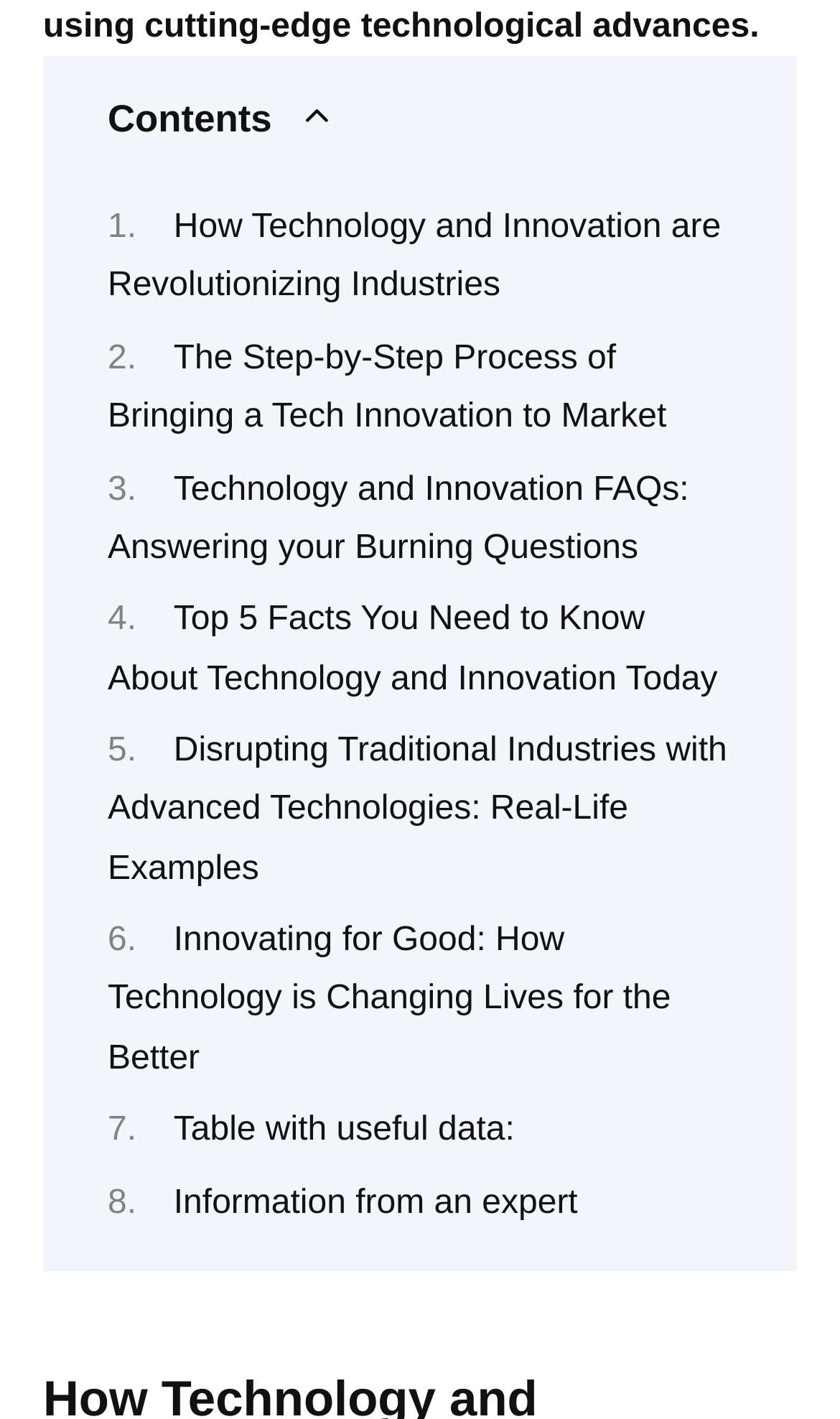Please specify the bounding box coordinates of the element that should be clicked to execute the given instruction: 'Learn about the step-by-step process of bringing a tech innovation to market'. Ensure the coordinates are four float numbers between 0 and 1, expressed as [left, top, right, bottom].

[0.128, 0.24, 0.793, 0.307]